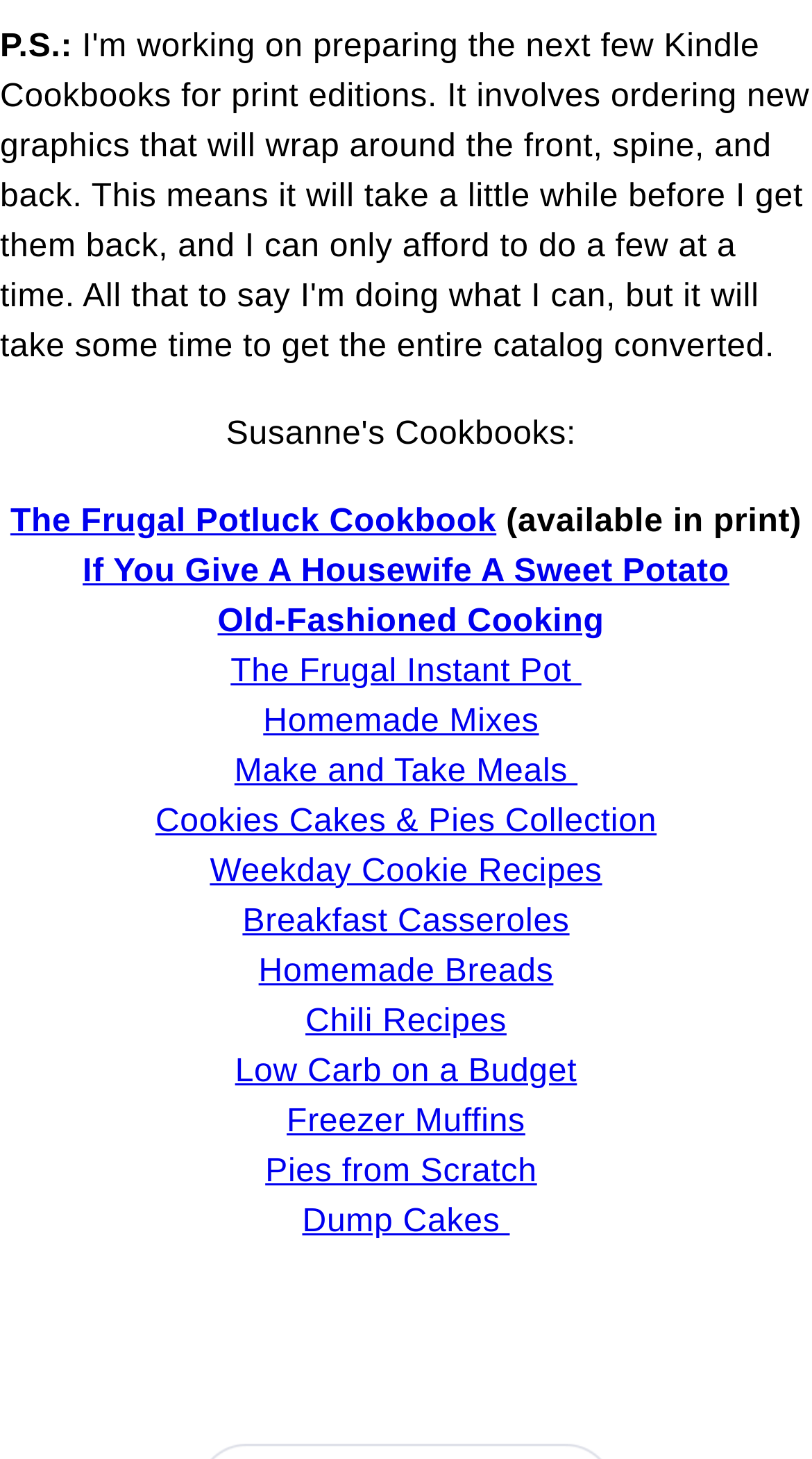Carefully observe the image and respond to the question with a detailed answer:
How many cookbooks are listed?

There are 15 cookbooks listed on the webpage. I counted the number of links on the webpage that appear to be cookbook titles, starting from 'The Frugal Potluck Cookbook' and ending at 'Dump Cakes'. Each of these links has a unique bounding box and OCR text, indicating that they are separate elements on the webpage.